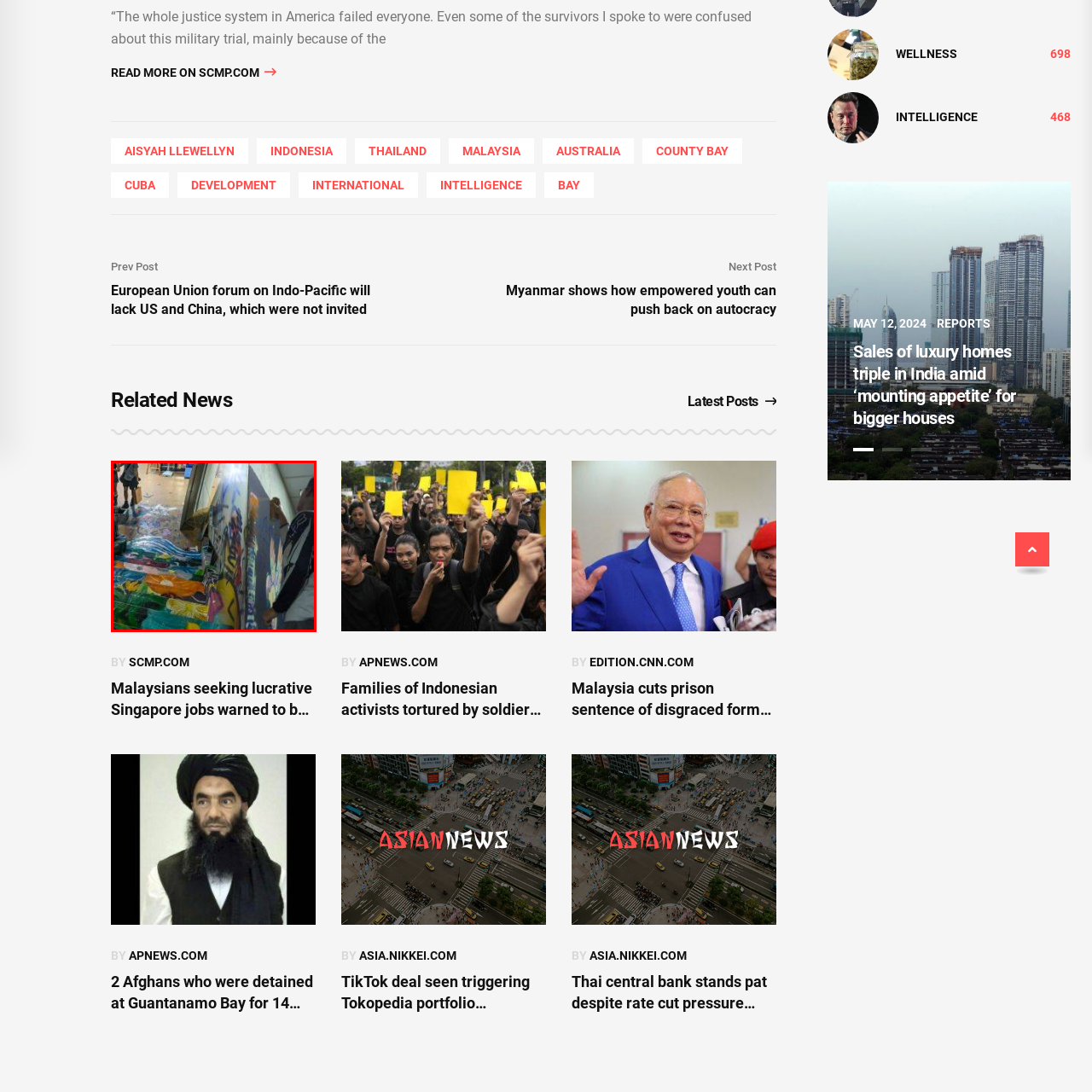What type of elements are featured in the mural?
Examine the area marked by the red bounding box and respond with a one-word or short phrase answer.

Floral and abstract